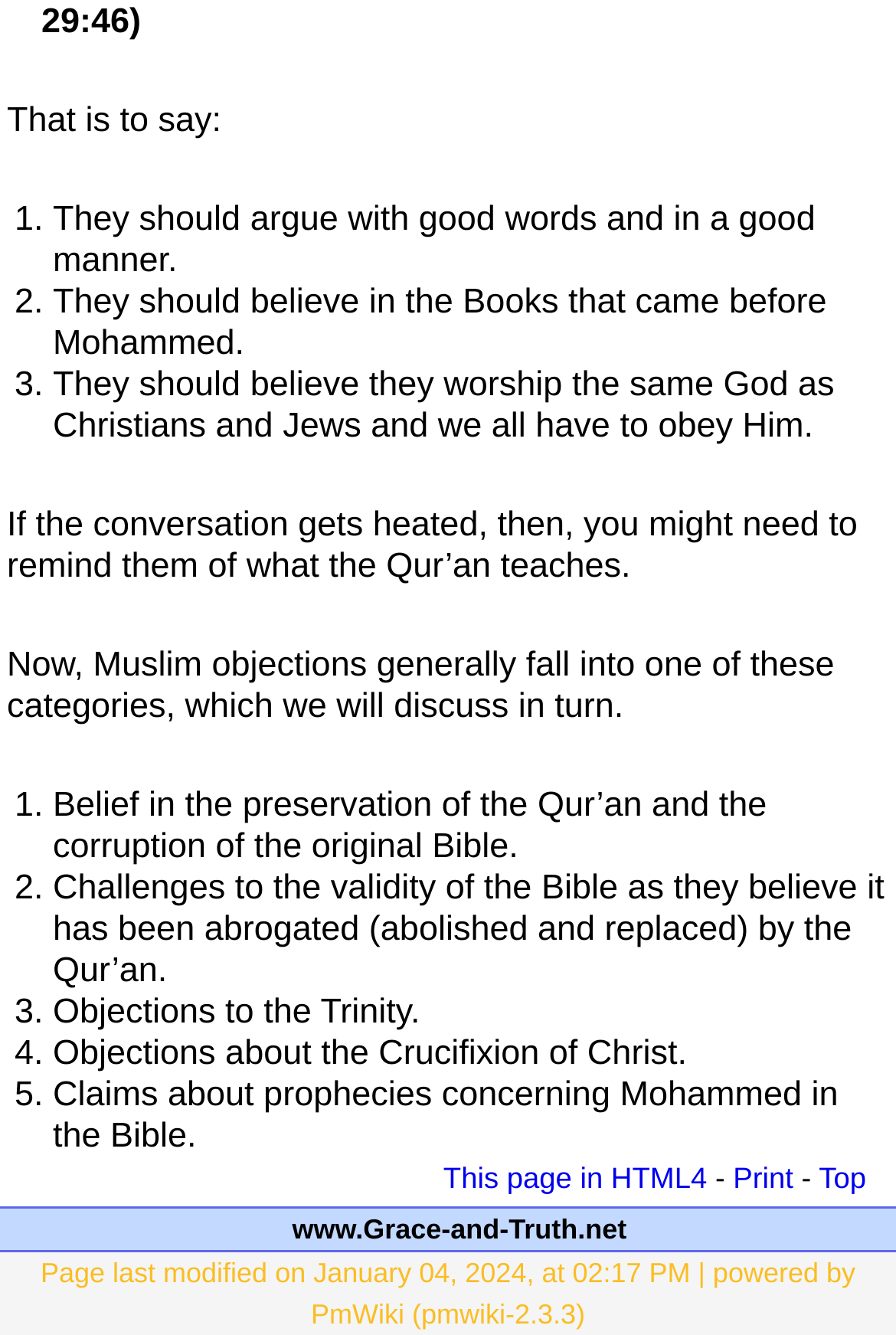Please answer the following question using a single word or phrase: 
What is the last link at the bottom of the webpage?

Top